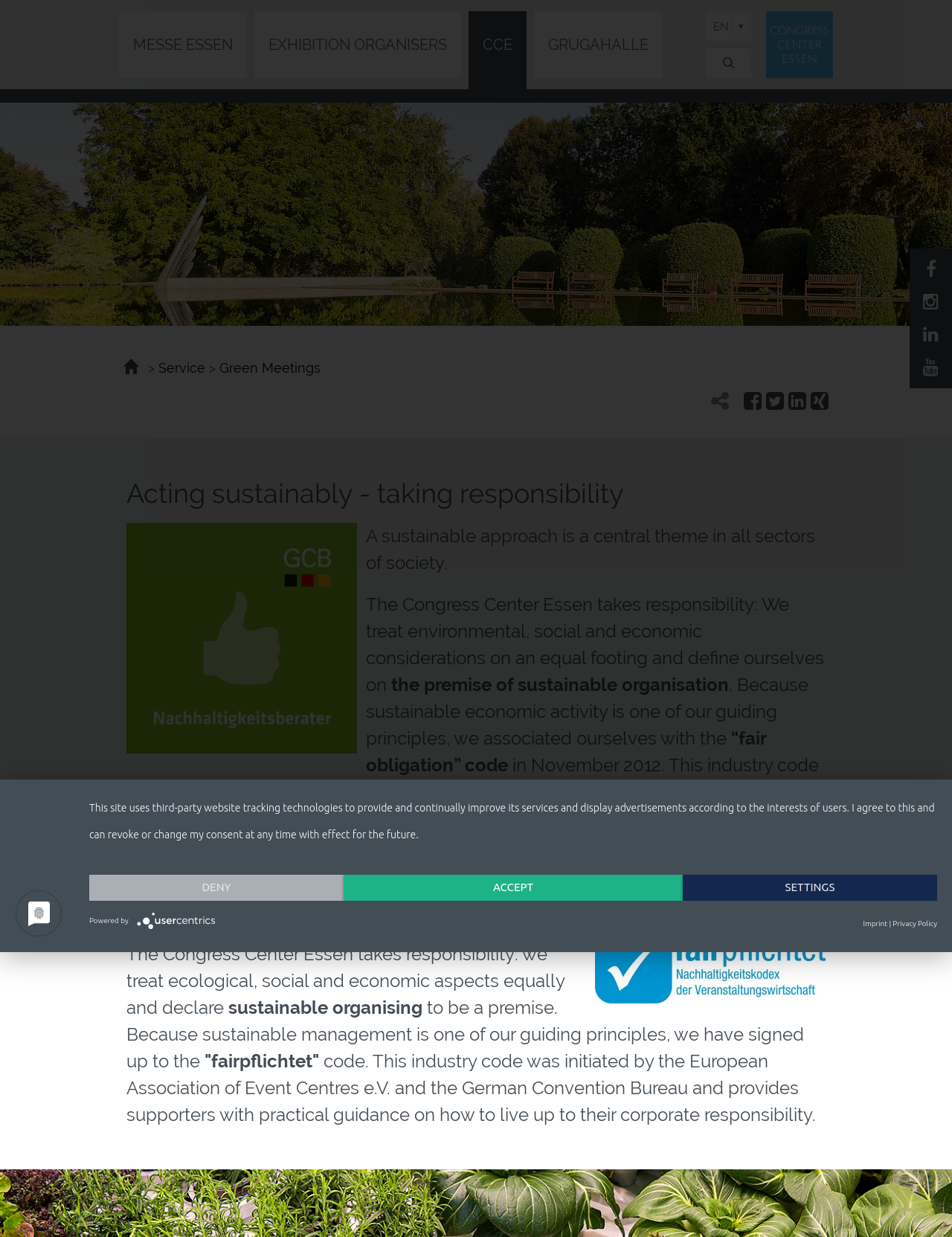Use a single word or phrase to answer the question: What is the name of the code associated with the congress center?

Fair obligation code